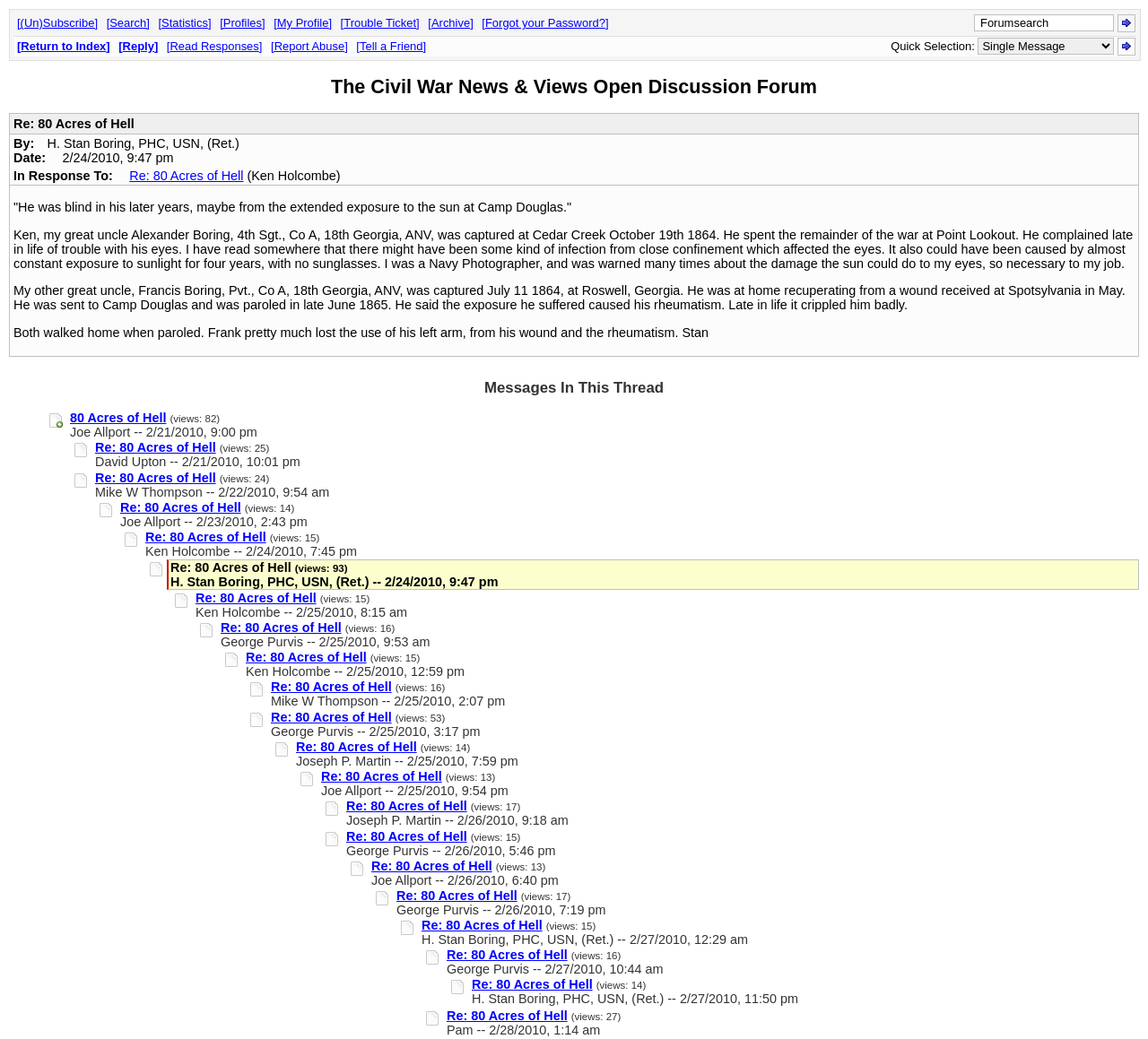Identify the bounding box coordinates of the clickable region necessary to fulfill the following instruction: "Search in the forum". The bounding box coordinates should be four float numbers between 0 and 1, i.e., [left, top, right, bottom].

[0.851, 0.016, 0.914, 0.028]